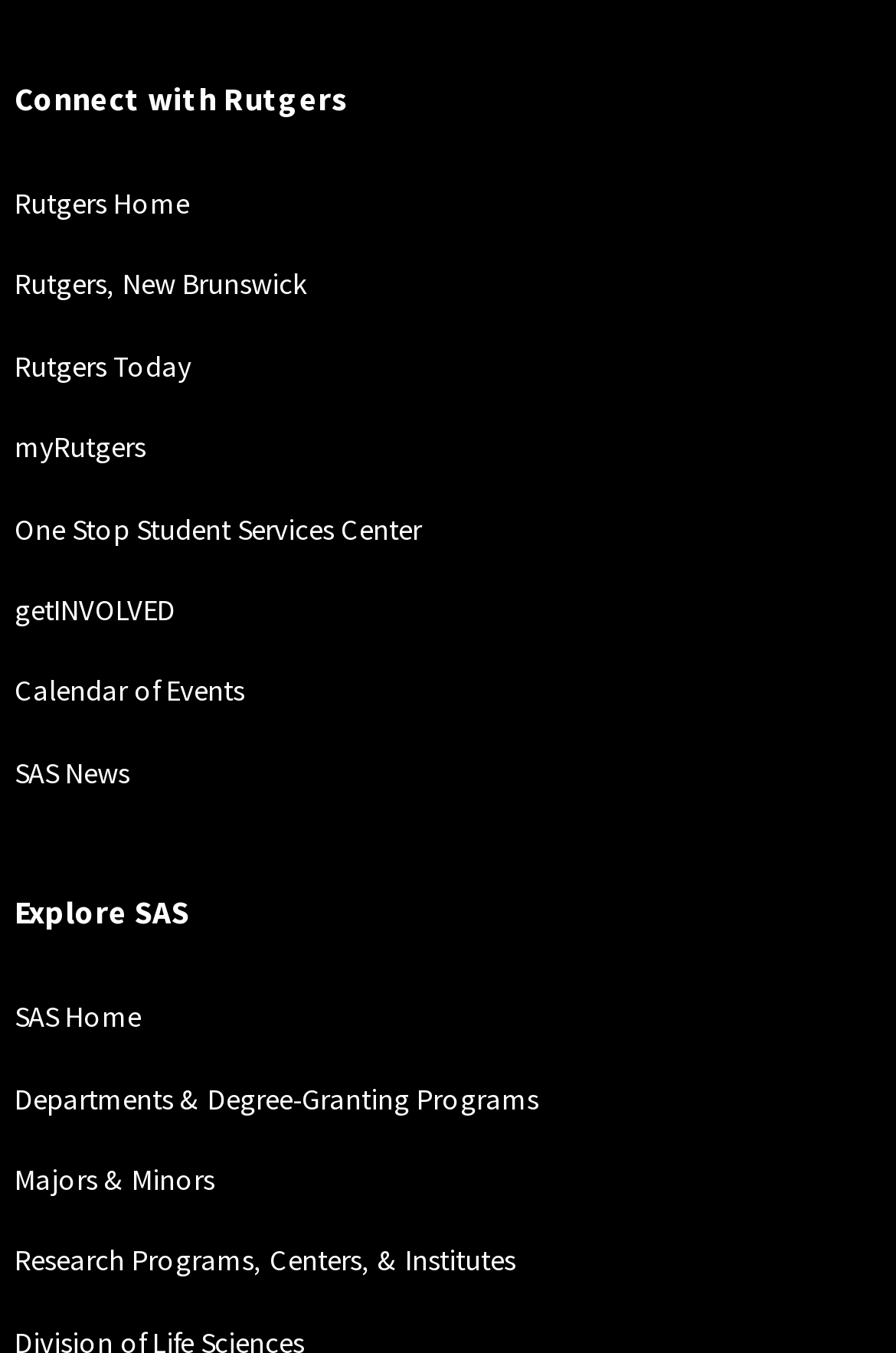Determine the bounding box for the described UI element: "One Stop Student Services Center".

[0.016, 0.376, 0.47, 0.403]